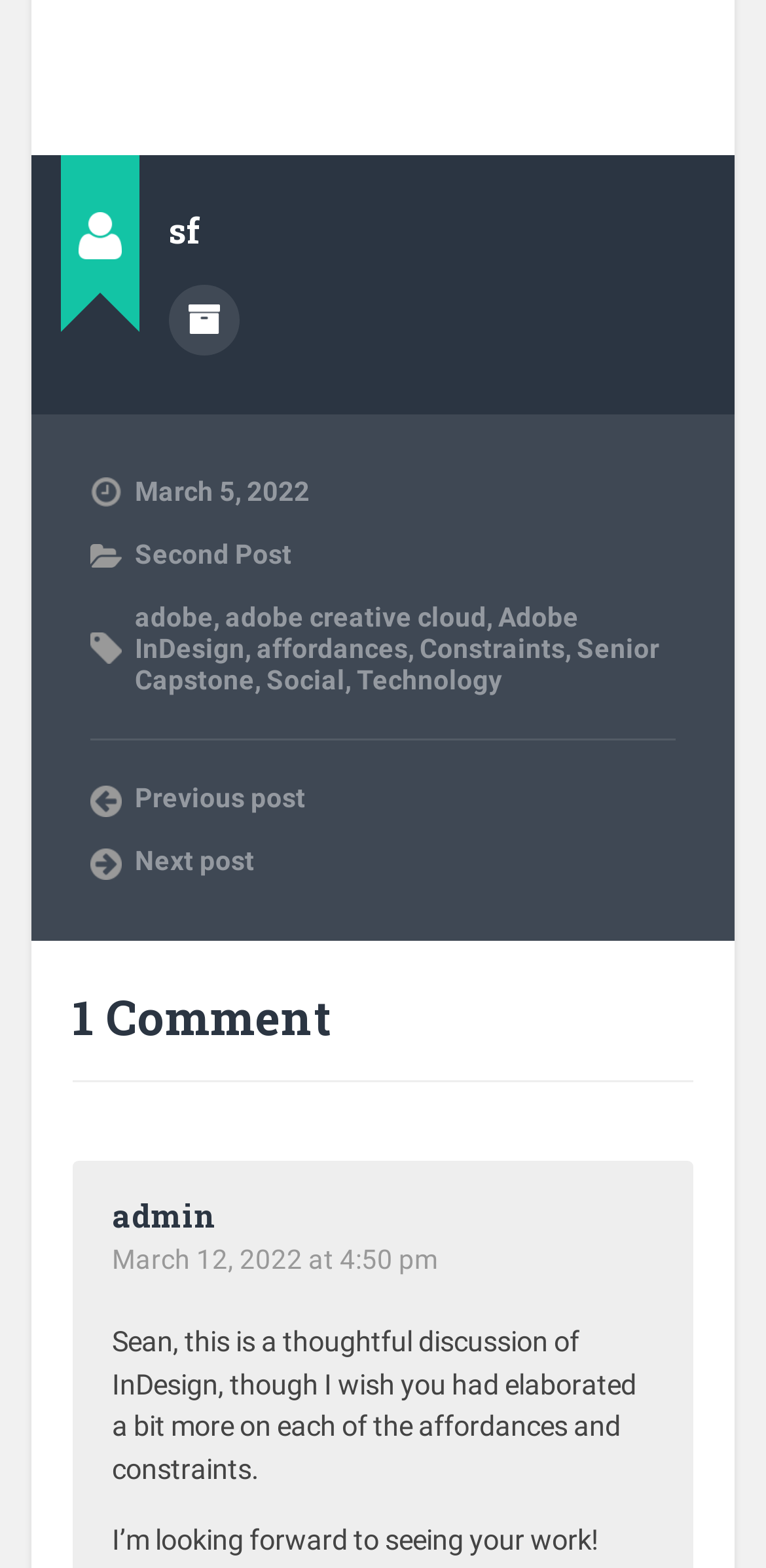Please specify the bounding box coordinates for the clickable region that will help you carry out the instruction: "Visit Adobe InDesign page".

[0.176, 0.383, 0.755, 0.423]